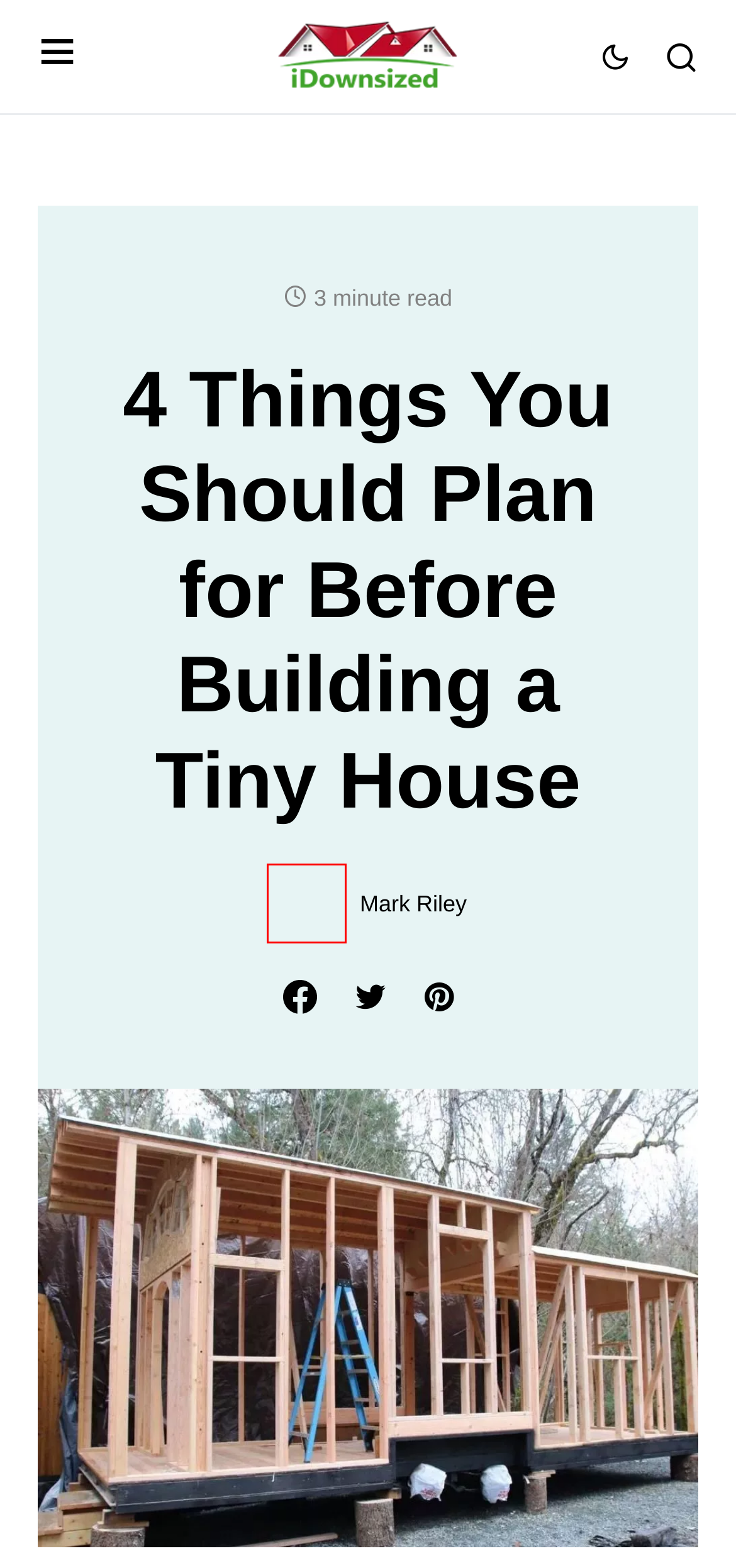With the provided webpage screenshot containing a red bounding box around a UI element, determine which description best matches the new webpage that appears after clicking the selected element. The choices are:
A. Demand for Tiny Houses Goes Up During Pandemic as More People Turn Backyards into Offices
B. Tiny House Zoning Regulations in the US.. Regulations by State.. Top Things To Know
C. Color Psychology: Choosing the Perfect Palette for Small Spaces
D. Maximizing Space: 15 Multifunctional Furniture Ideas for Small Living Areas
E. Mark Riley, Author at iDownsized
F. Check Out This Modern Cottage-style Studio in Austin
G. Contact - iDownsized
H. Angela Grayer, Author at iDownsized

E